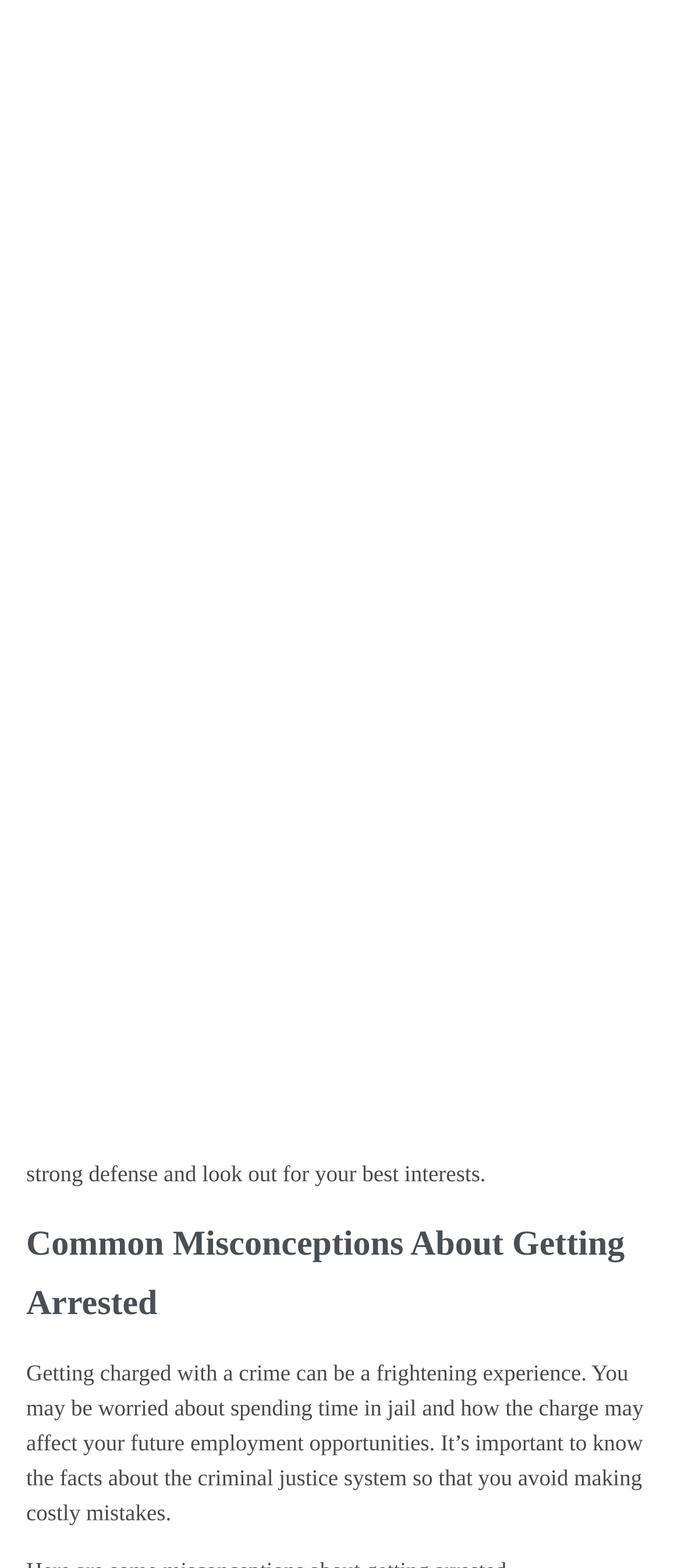What is the consequence of not knowing the facts about the criminal justice system?
We need a detailed and meticulous answer to the question.

According to the text 'Getting charged with a crime can be a frightening experience... It’s important to know the facts about the criminal justice system so that you avoid making costly mistakes.', not knowing the facts about the criminal justice system can lead to making costly mistakes.